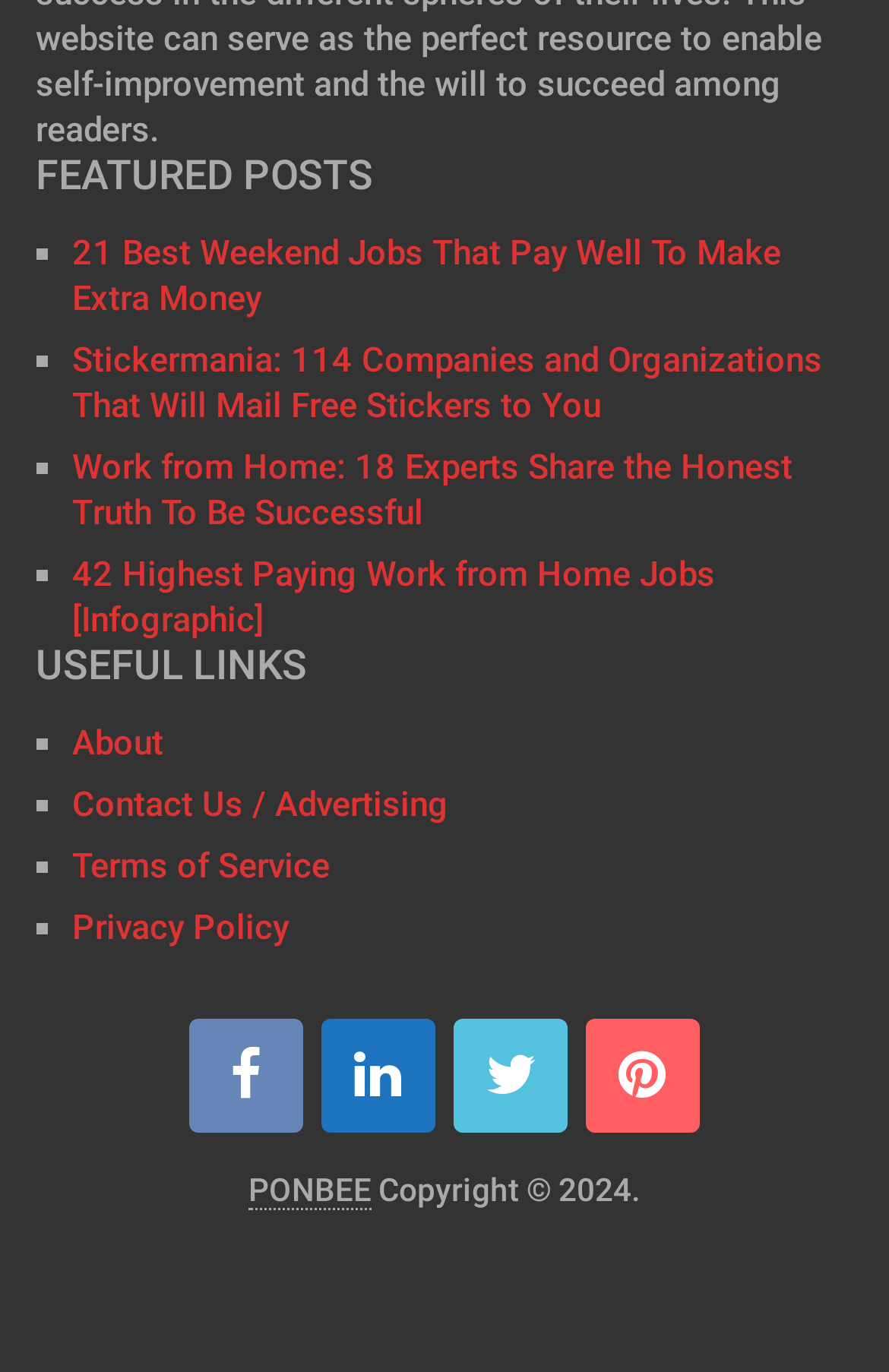Determine the bounding box coordinates of the region to click in order to accomplish the following instruction: "Check useful links". Provide the coordinates as four float numbers between 0 and 1, specifically [left, top, right, bottom].

[0.04, 0.469, 0.96, 0.499]